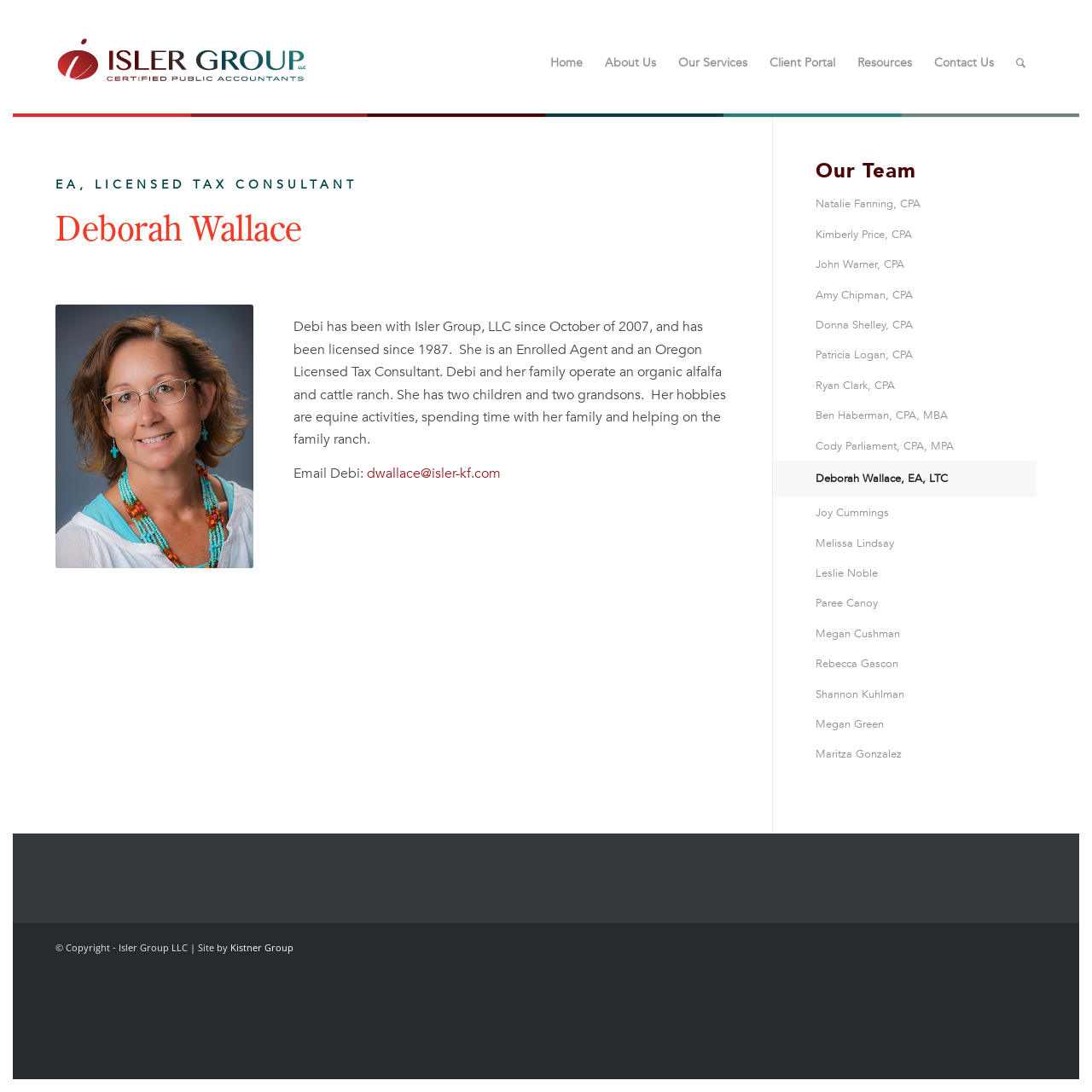What is the copyright information at the bottom of the webpage?
Using the image as a reference, give a one-word or short phrase answer.

Copyright - Isler Group LLC